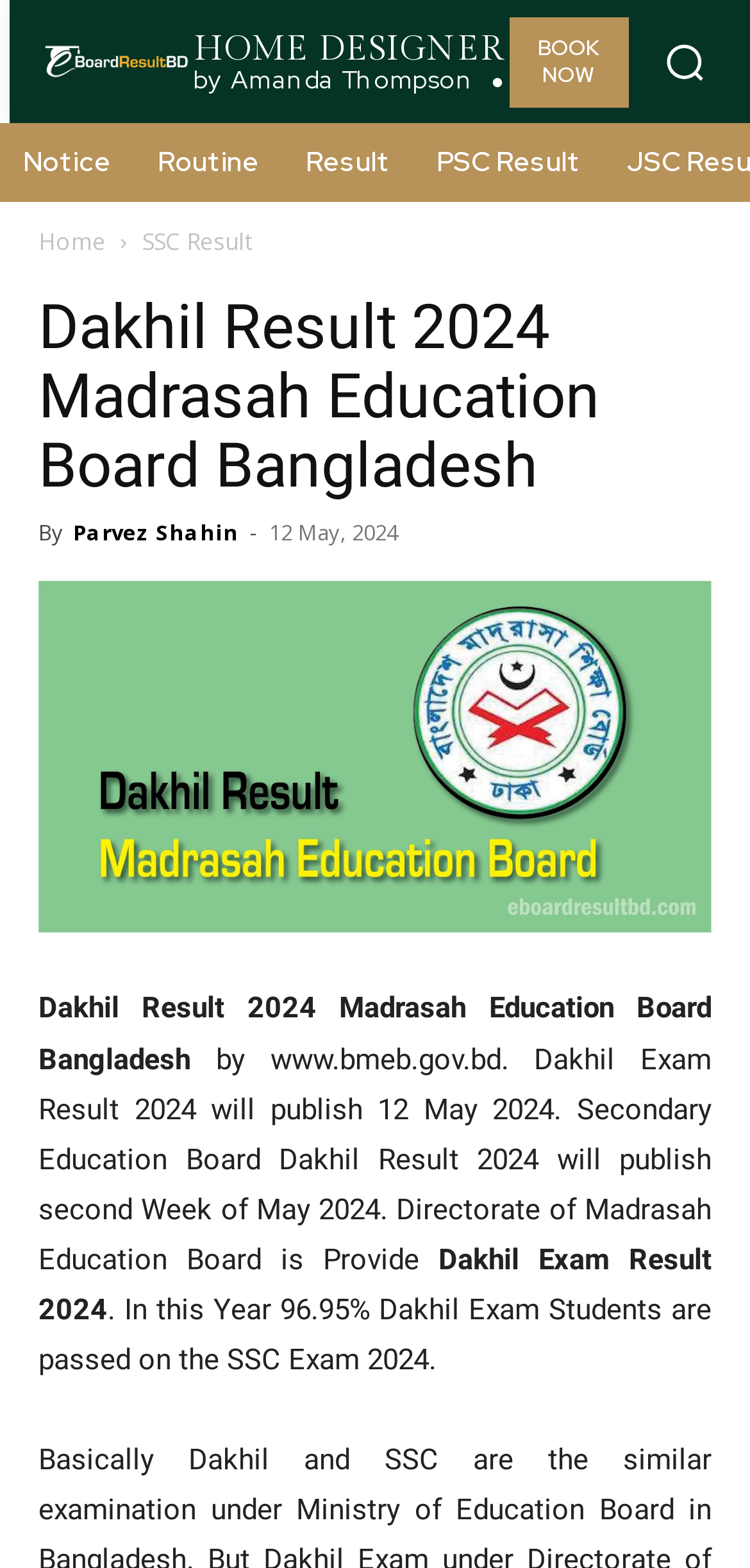Based on the provided description, "Email", find the bounding box of the corresponding UI element in the screenshot.

None